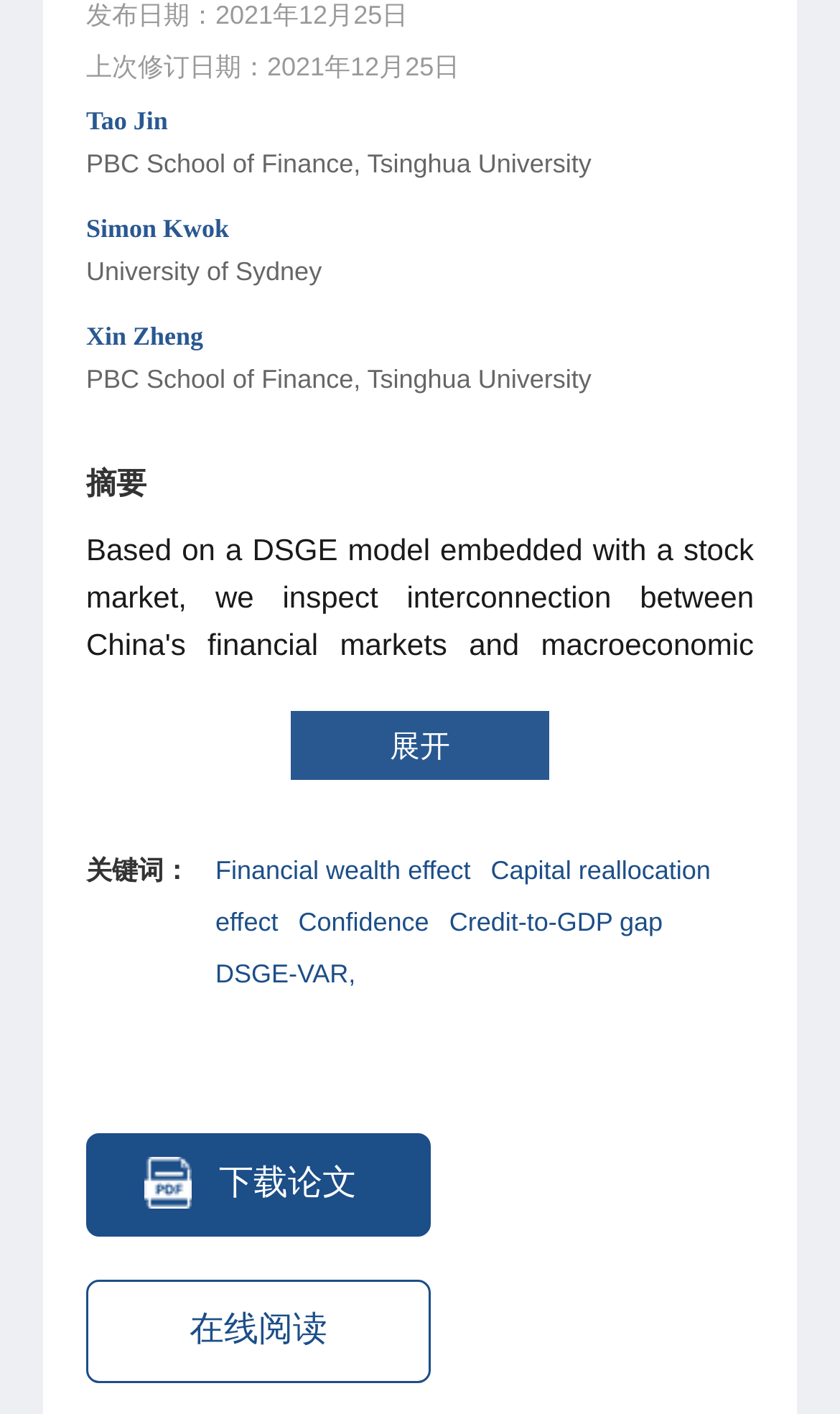Given the element description DSGE-VAR,, predict the bounding box coordinates for the UI element in the webpage screenshot. The format should be (top-left x, top-left y, bottom-right x, bottom-right y), and the values should be between 0 and 1.

[0.256, 0.677, 0.439, 0.699]